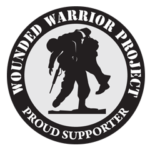What is the prominent text at the bottom of the logo?
Please utilize the information in the image to give a detailed response to the question.

The caption states that the text 'PROUD SUPPORTER' is prominently displayed at the bottom of the logo, emphasizing the community's solidarity with veterans.